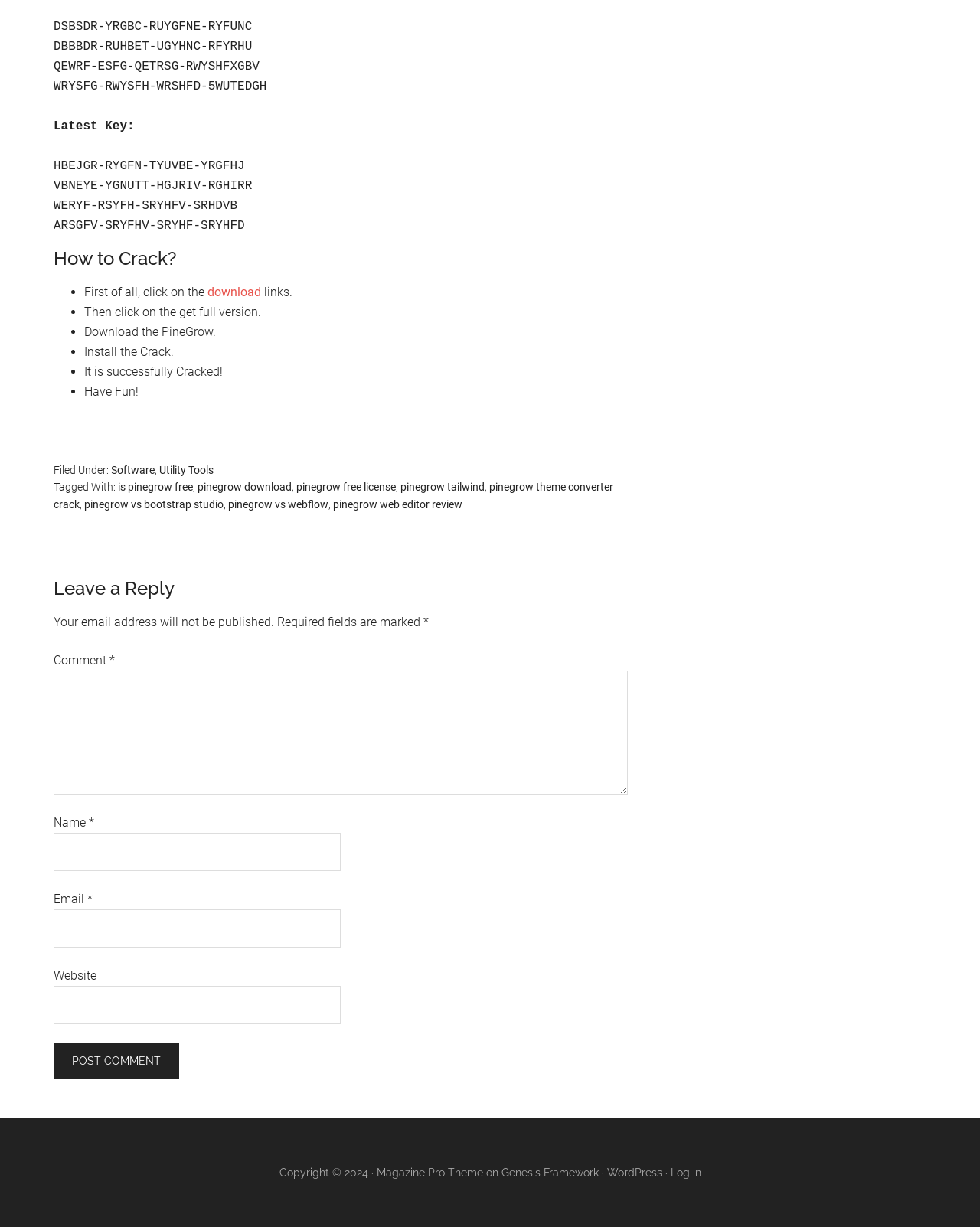Identify the bounding box for the UI element that is described as follows: "parent_node: Namn * name="author"".

None